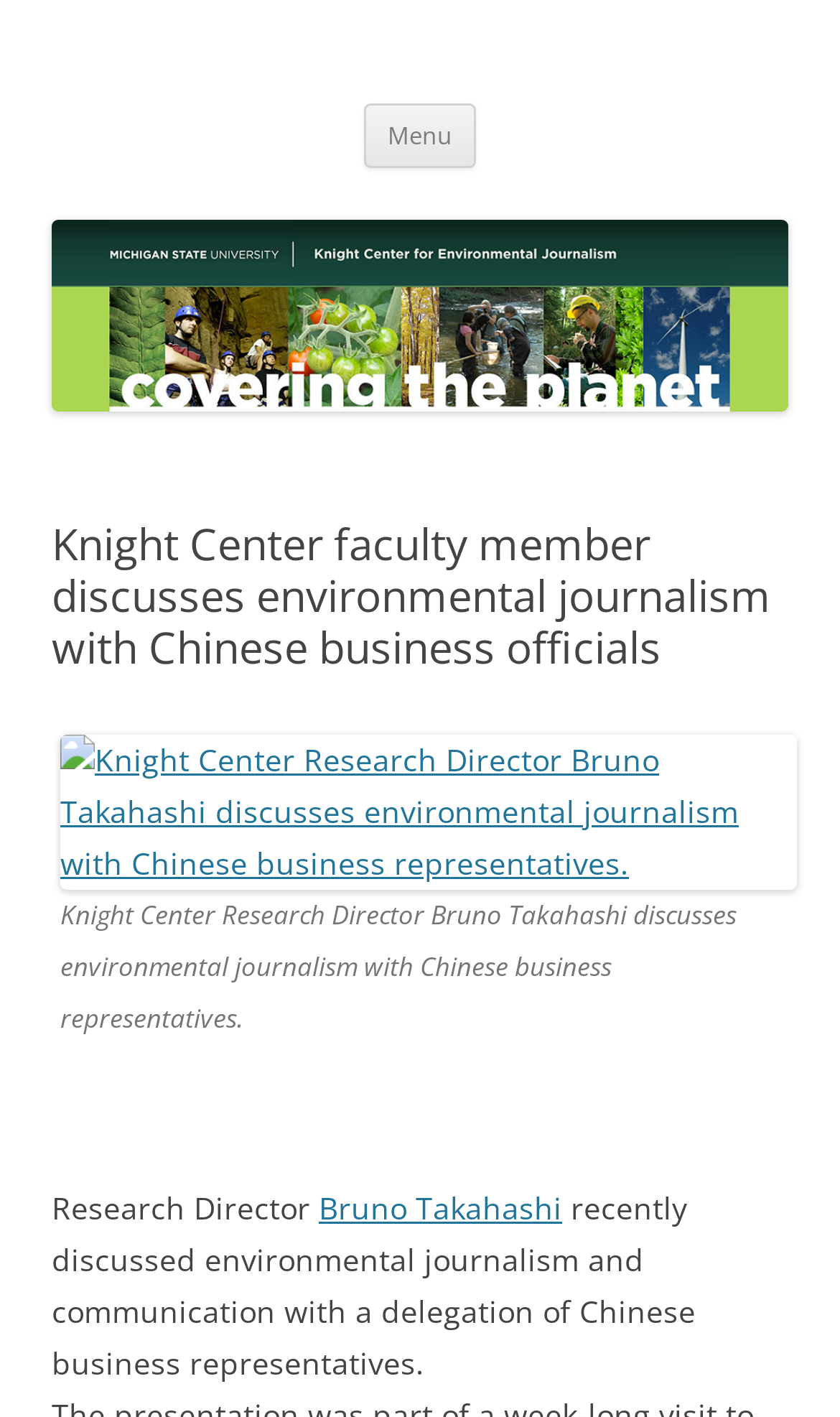Based on the image, provide a detailed response to the question:
What is the name of the center where the research director is a faculty member?

I found the answer by looking at the text content of the heading element at the top of the page, which says 'Knight Center for Environmental Journalism'.